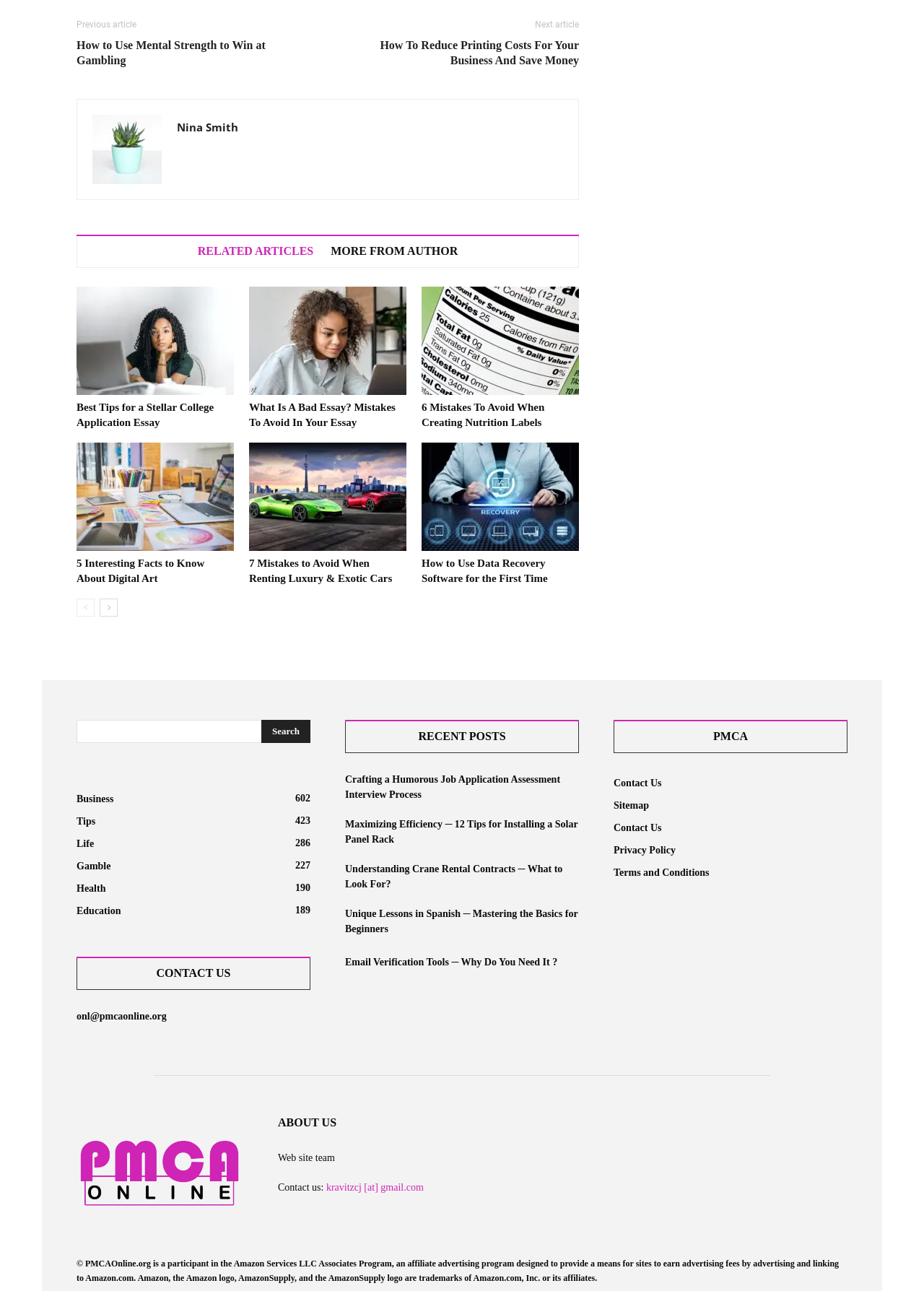Answer the question briefly using a single word or phrase: 
What is the contact email address listed on the webpage?

onl@pmcaonline.org